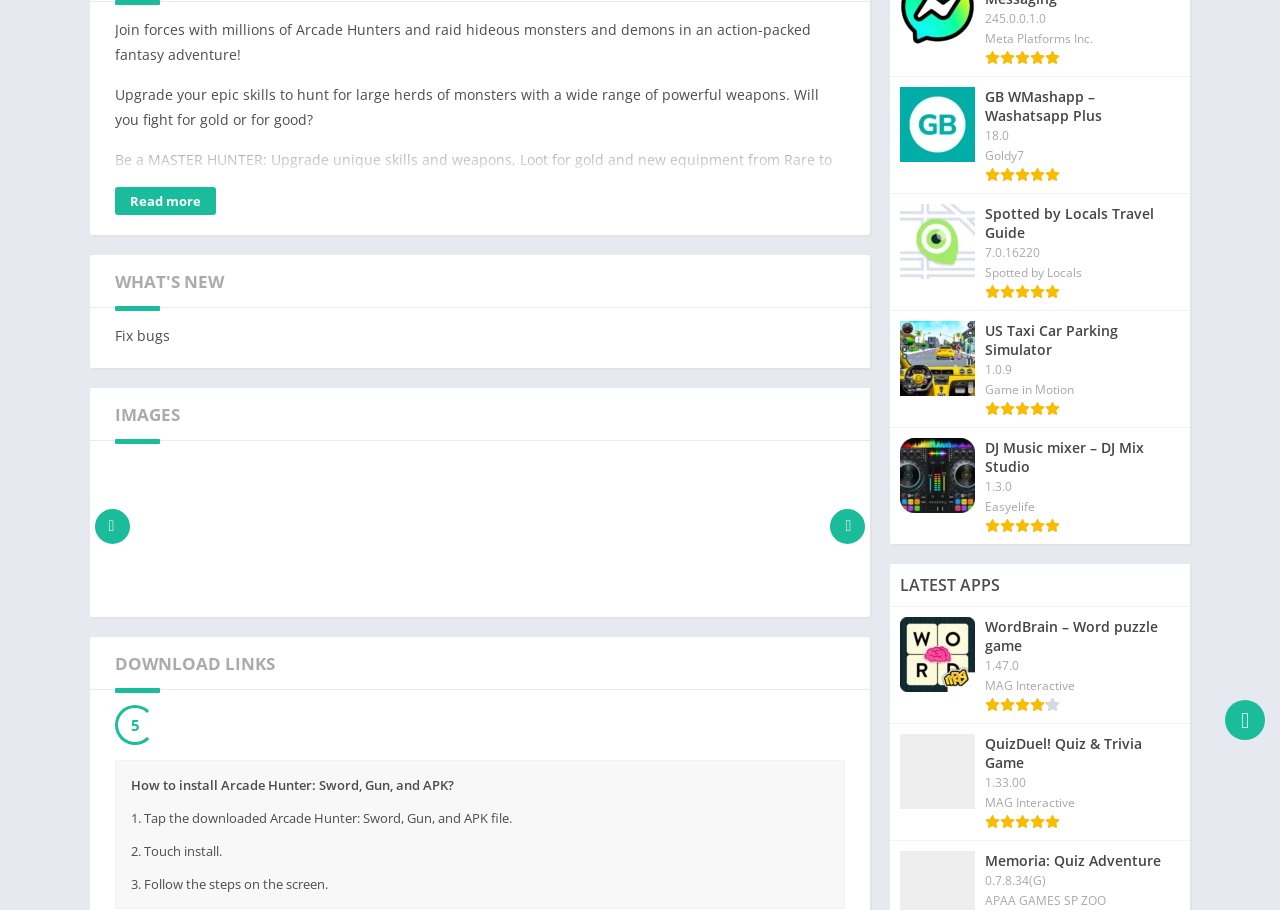Identify the bounding box of the HTML element described as: "Sports".

[0.695, 0.008, 0.836, 0.041]